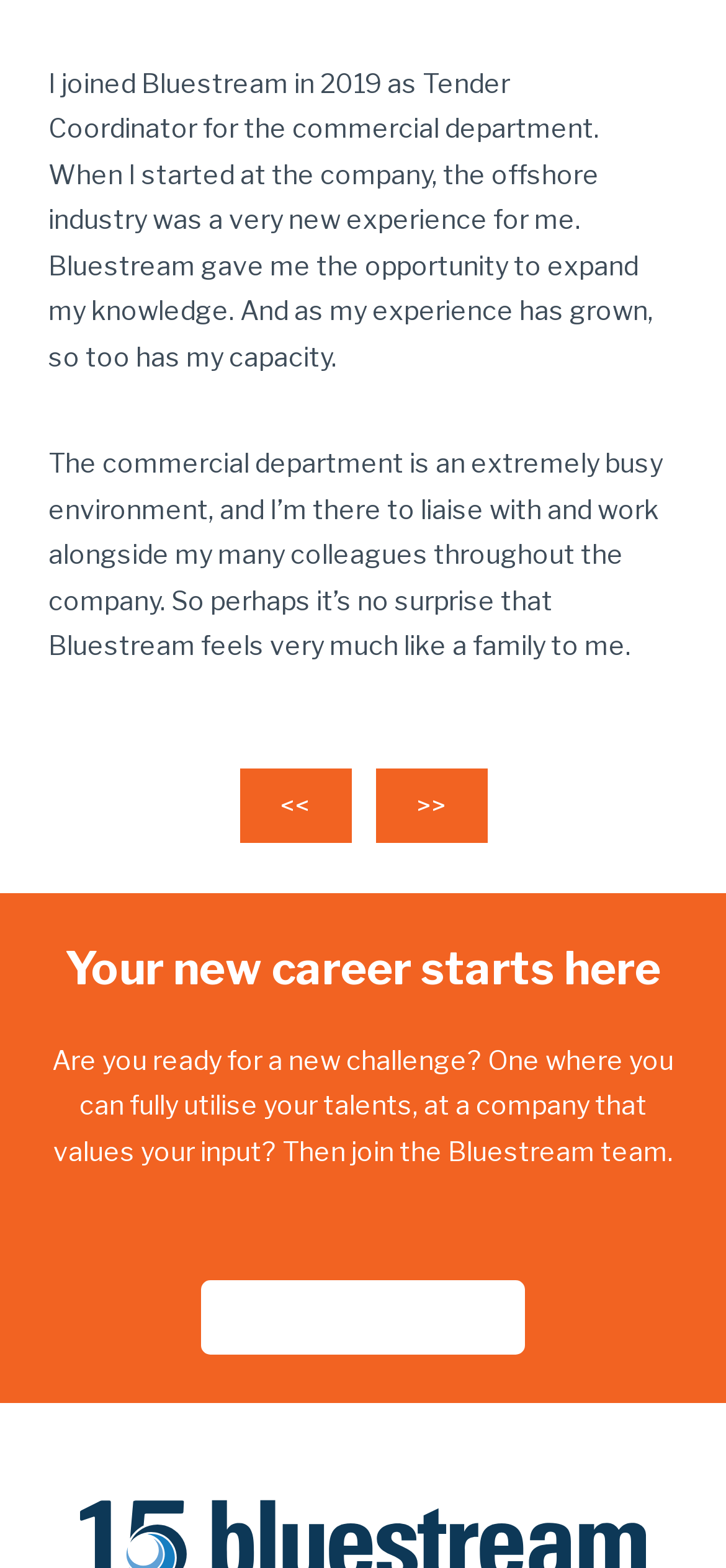What does the author feel about Bluestream?
Based on the visual, give a brief answer using one word or a short phrase.

It feels like a family